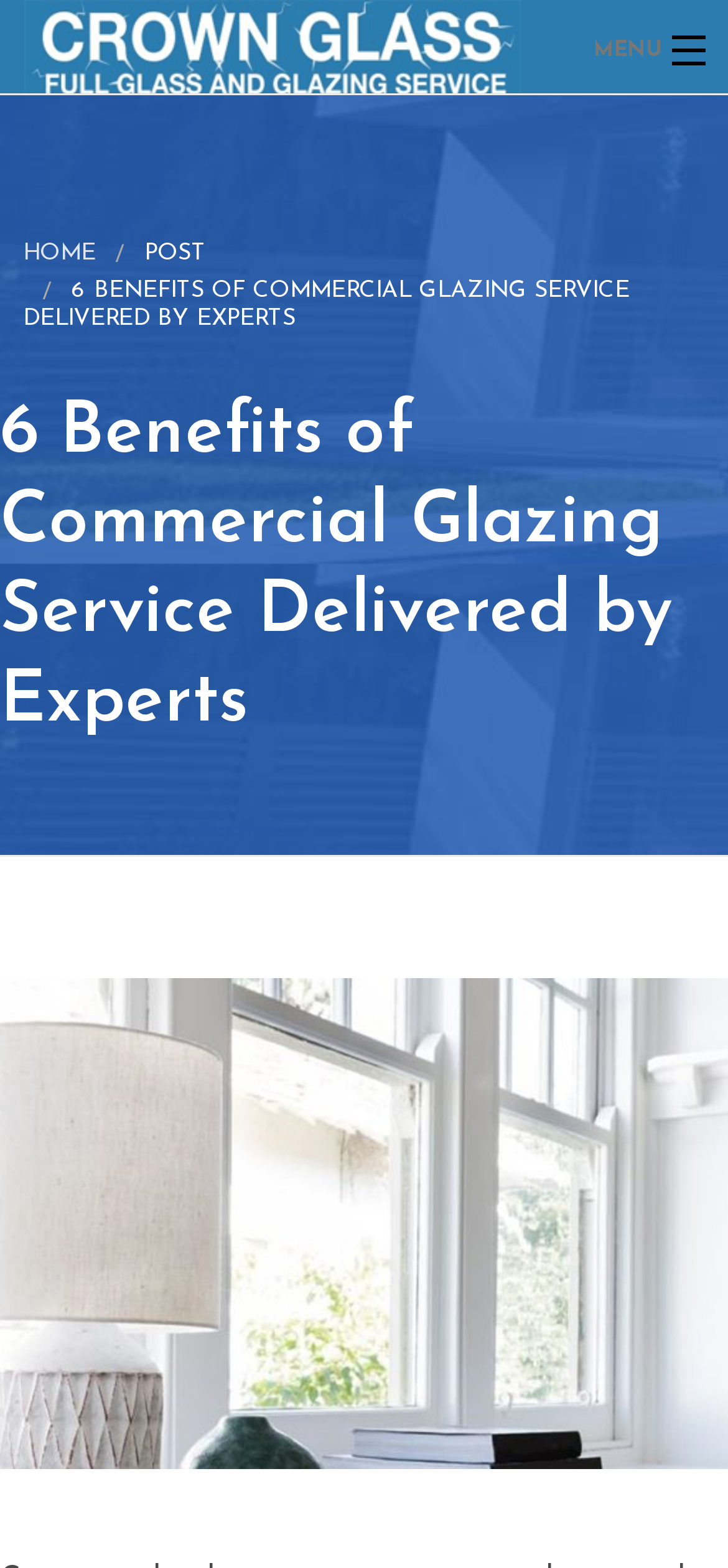Could you find the bounding box coordinates of the clickable area to complete this instruction: "navigate to Glass & Glazing page"?

[0.0, 0.087, 1.0, 0.137]